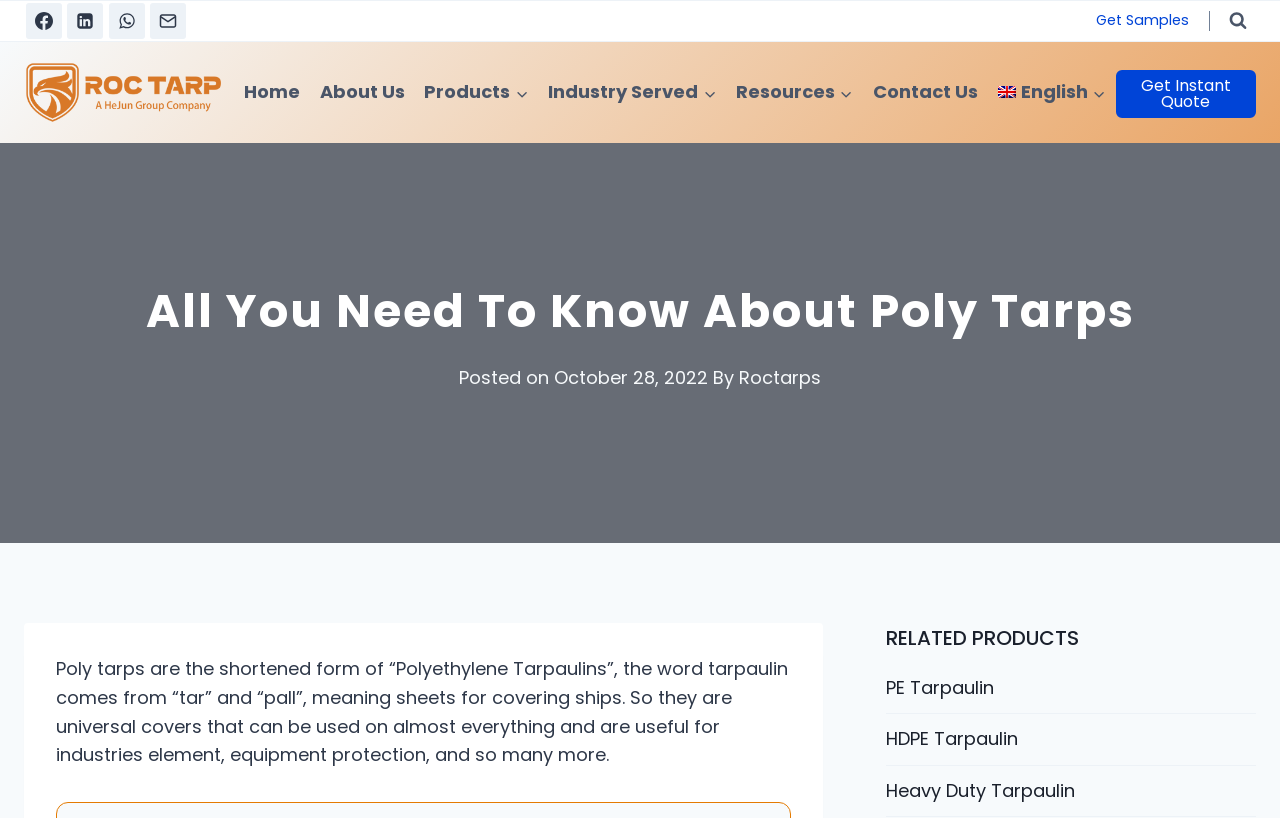Please identify the bounding box coordinates of the clickable element to fulfill the following instruction: "View search form". The coordinates should be four float numbers between 0 and 1, i.e., [left, top, right, bottom].

[0.953, 0.004, 0.981, 0.048]